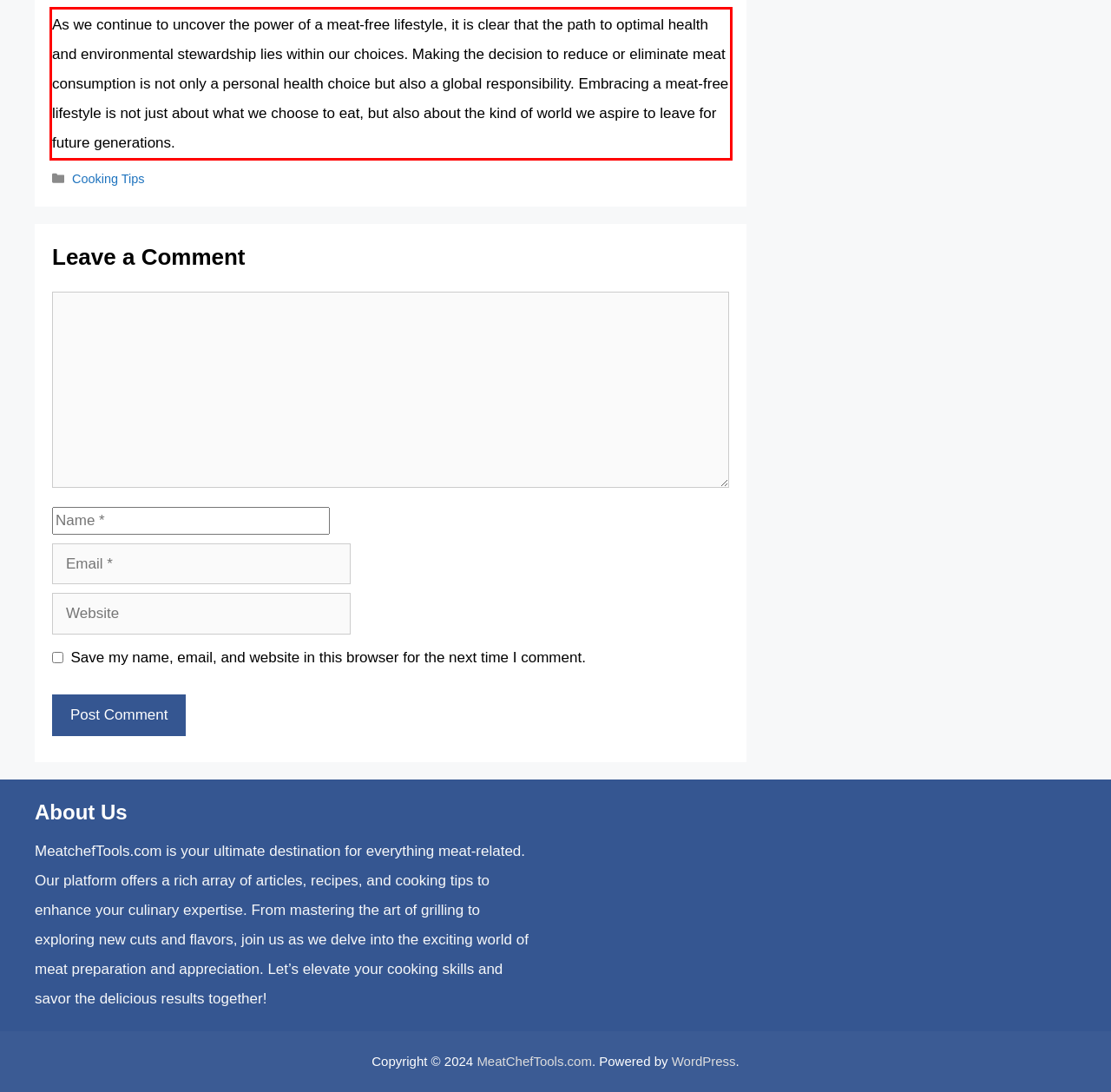You have a screenshot of a webpage where a UI element is enclosed in a red rectangle. Perform OCR to capture the text inside this red rectangle.

As we continue to uncover the power of a meat-free lifestyle, it is clear that the path to optimal health and environmental stewardship lies within our choices. Making the decision to reduce or eliminate meat consumption is not only a personal health choice but also a global responsibility. Embracing a meat-free lifestyle is not just about what we choose to eat, but also about the kind of world we aspire to leave for future generations.